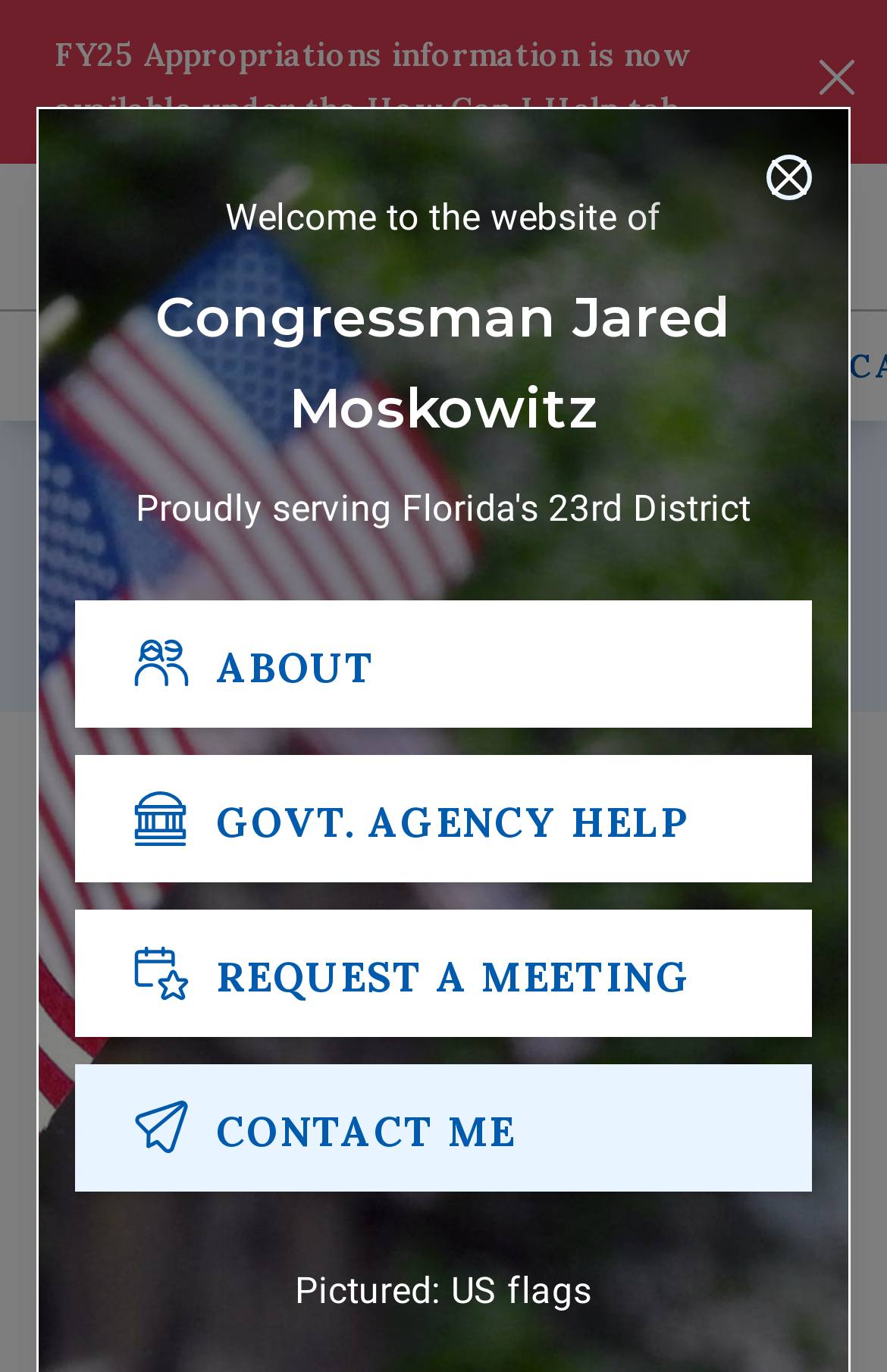Point out the bounding box coordinates of the section to click in order to follow this instruction: "Click the ABOUT button".

[0.085, 0.438, 0.915, 0.53]